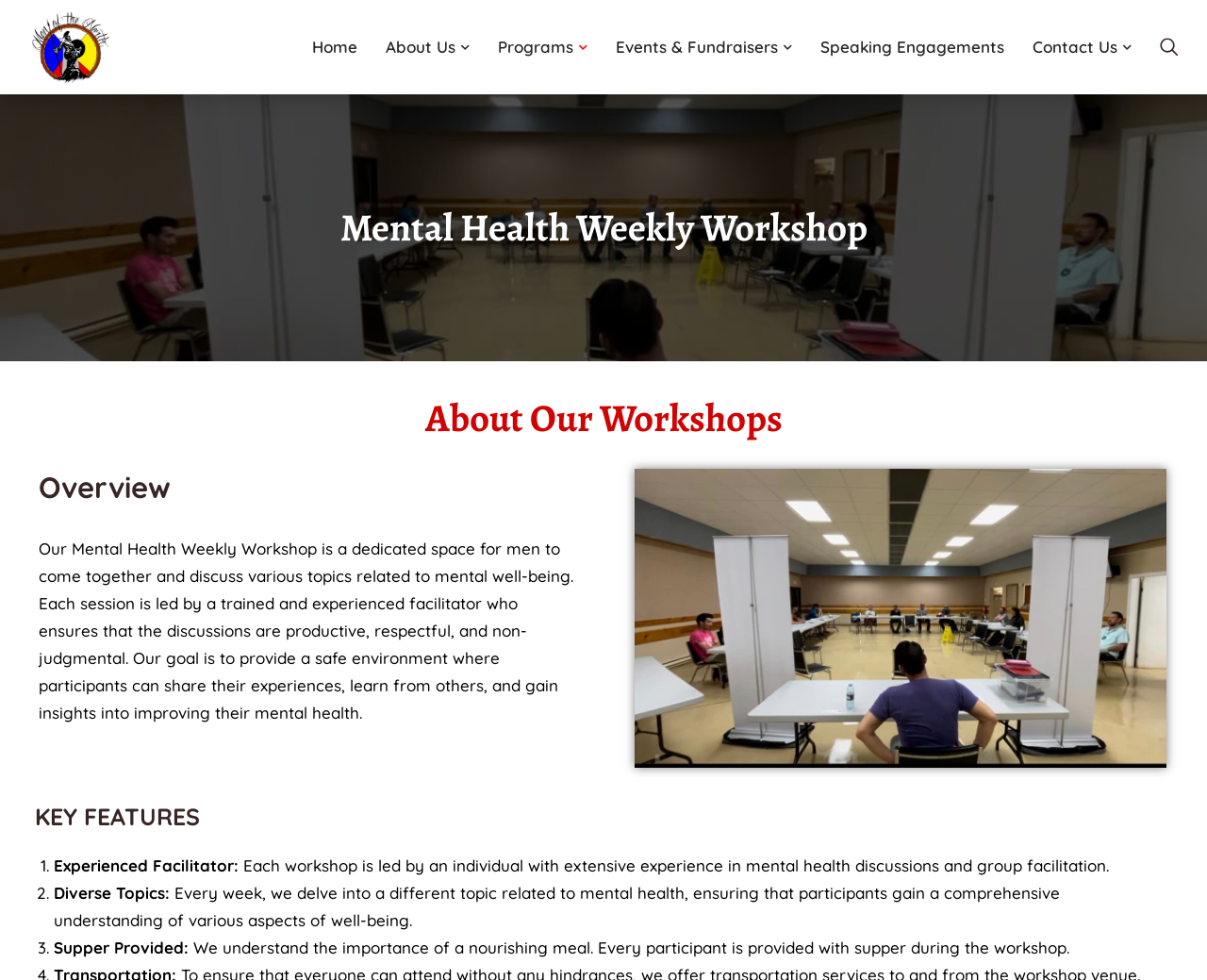Identify the bounding box coordinates of the HTML element based on this description: "Events & Fundraisers".

[0.51, 0.034, 0.656, 0.062]